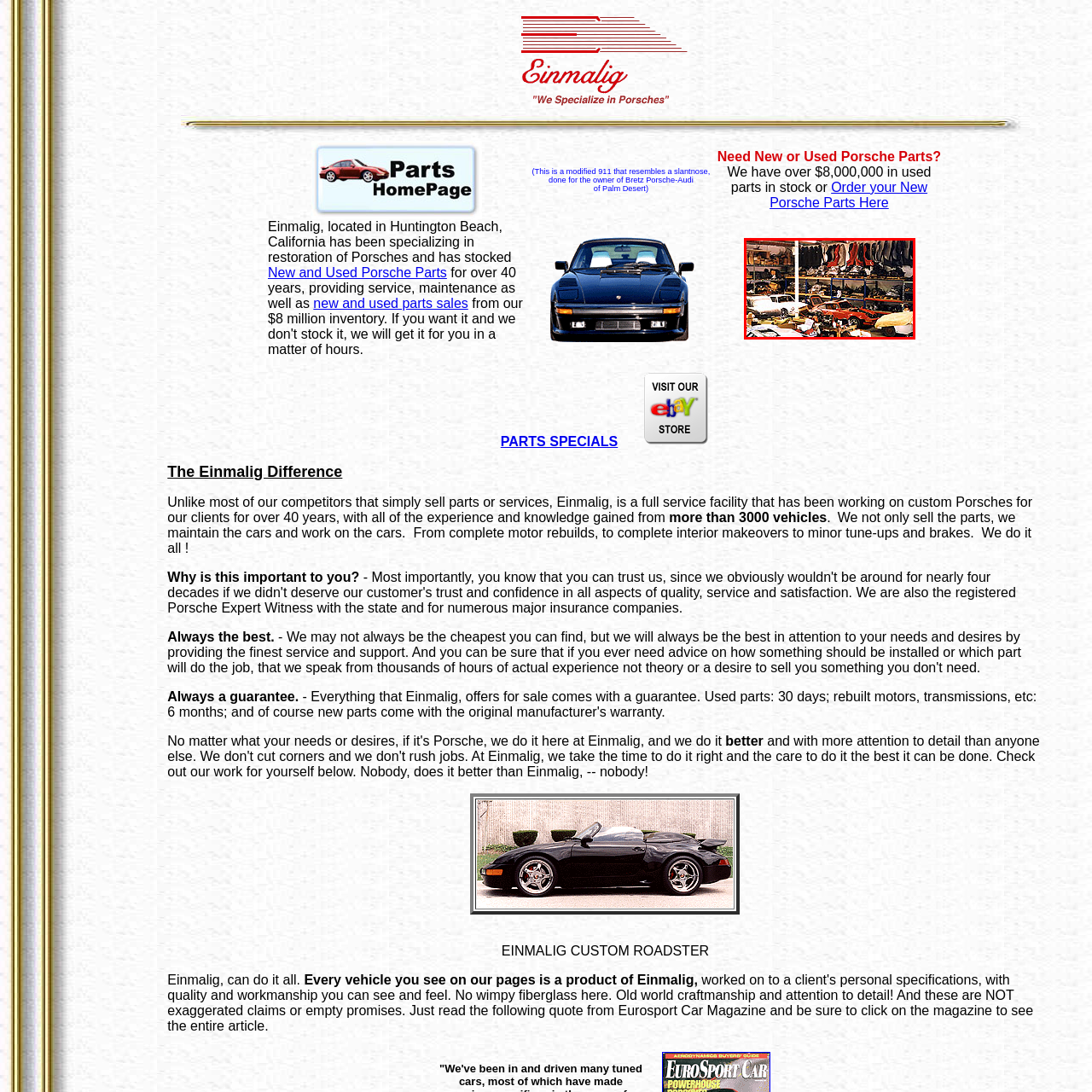Focus on the section marked by the red bounding box and reply with a single word or phrase: What is the color of the prominently displayed sports car?

Red